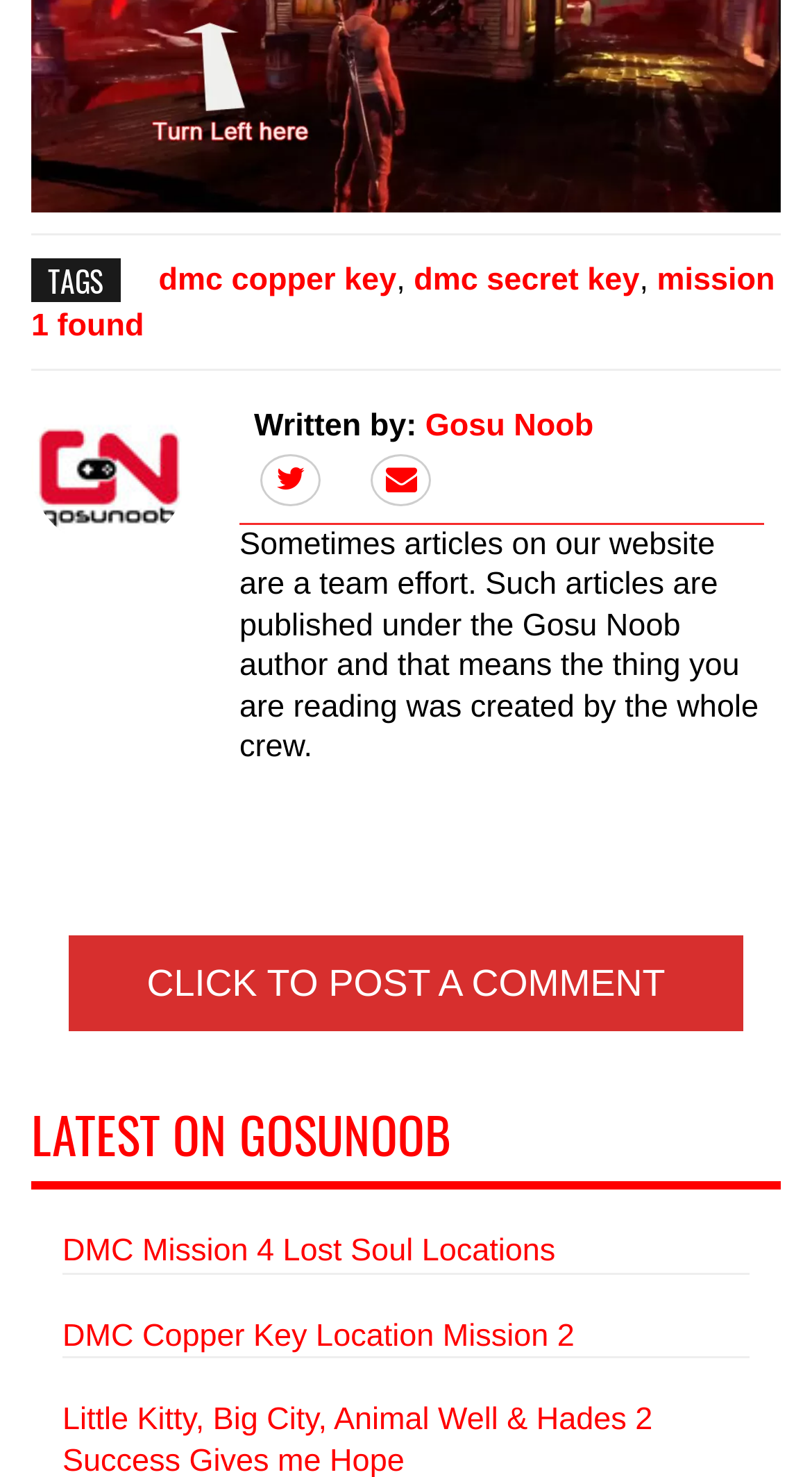Find the bounding box coordinates of the clickable area required to complete the following action: "check the DMC Mission 4 Lost Soul Locations".

[0.077, 0.835, 0.684, 0.859]